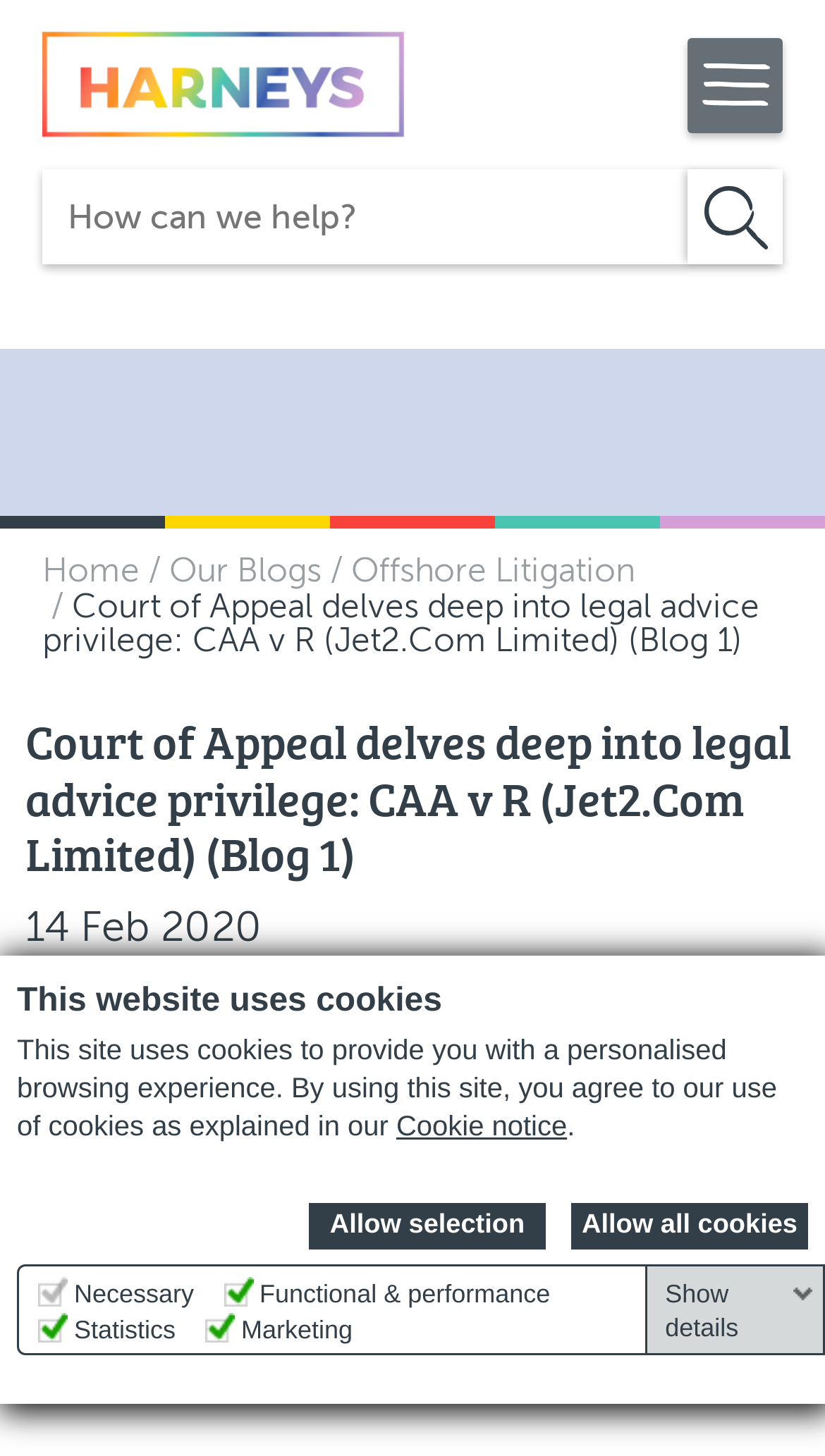Please find the bounding box coordinates for the clickable element needed to perform this instruction: "Search for something".

[0.051, 0.435, 0.949, 0.529]